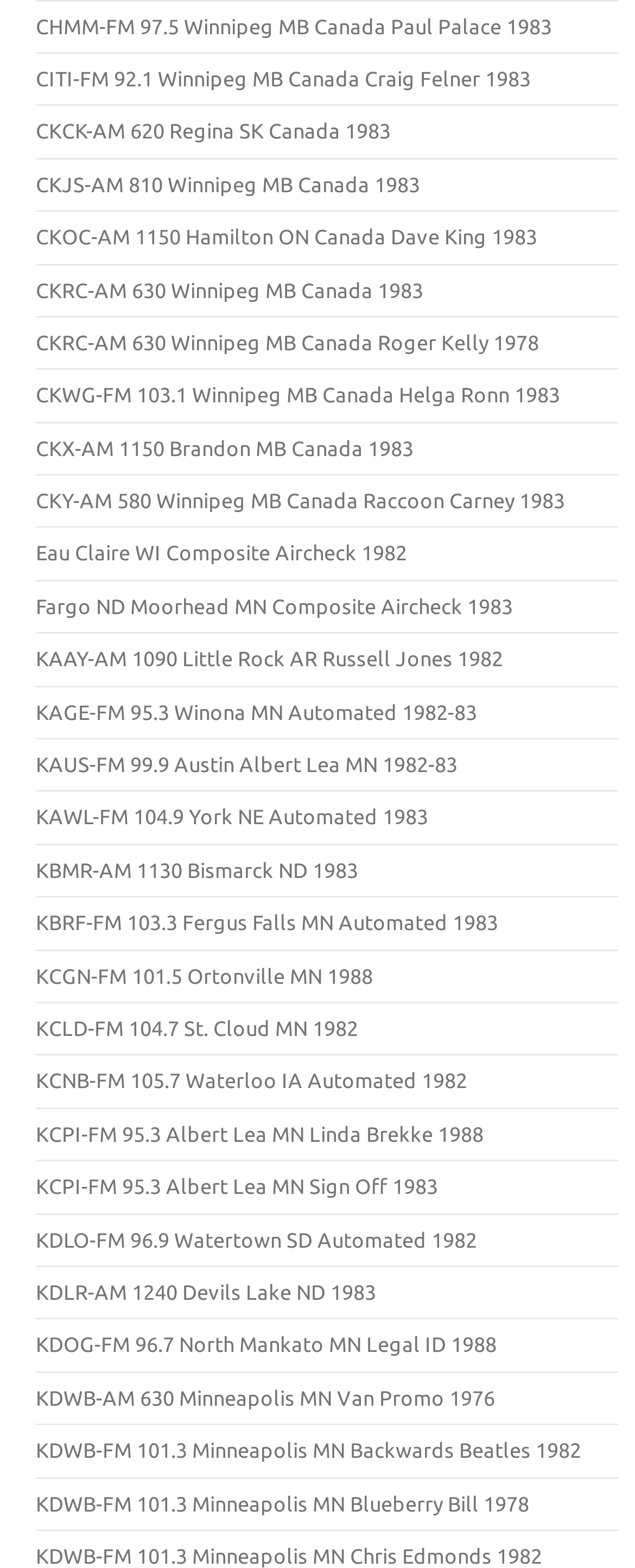How many links have 'Minneapolis' in their text?
Please answer the question with a detailed and comprehensive explanation.

I searched the OCR text of each link element and found that there are 3 links that have 'Minneapolis' in their text, which are 'KDWB-AM 630 Minneapolis MN Van Promo 1976', 'KDWB-FM 101.3 Minneapolis MN Backwards Beatles 1982', and 'KDWB-FM 101.3 Minneapolis MN Blueberry Bill 1978'.